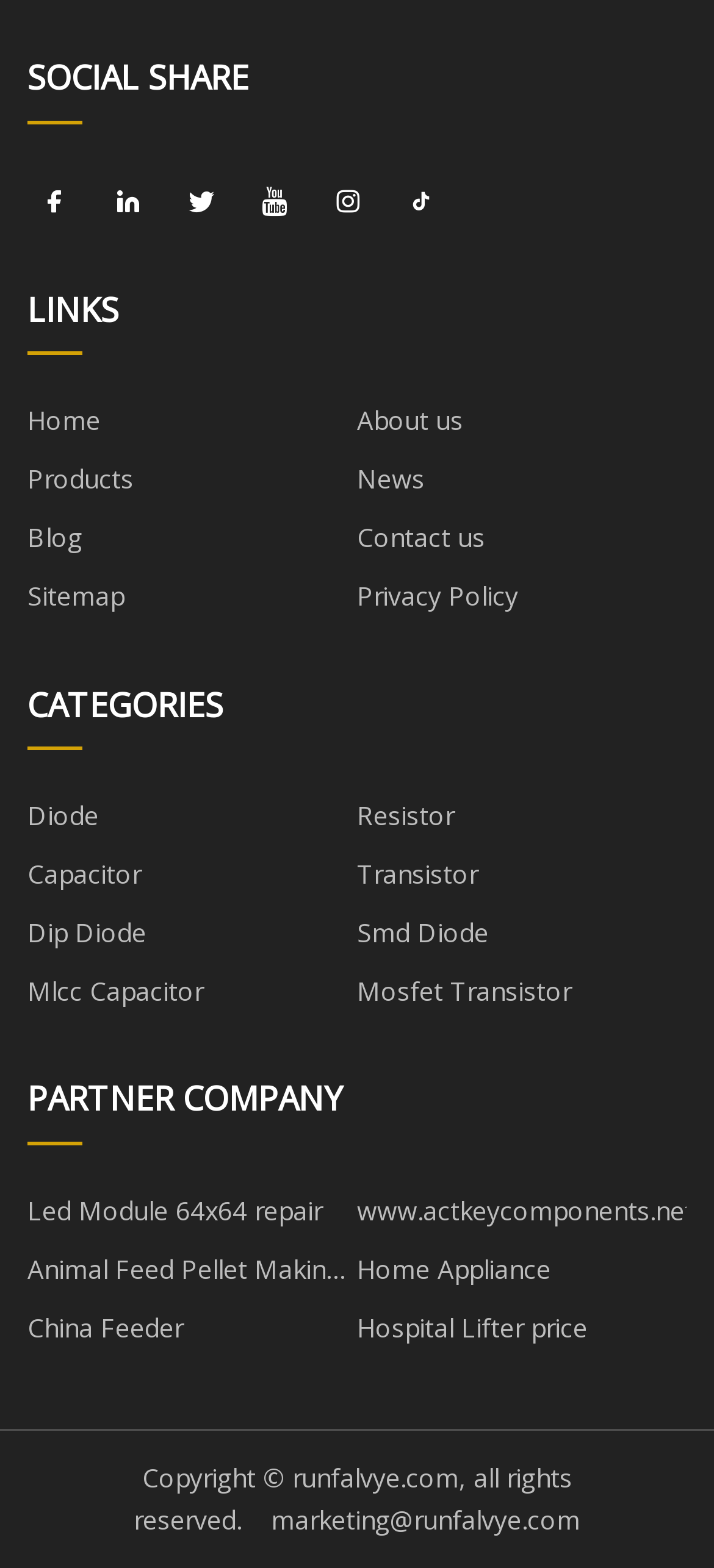What is the last link in the 'LINKS' section?
Provide a concise answer using a single word or phrase based on the image.

Sitemap